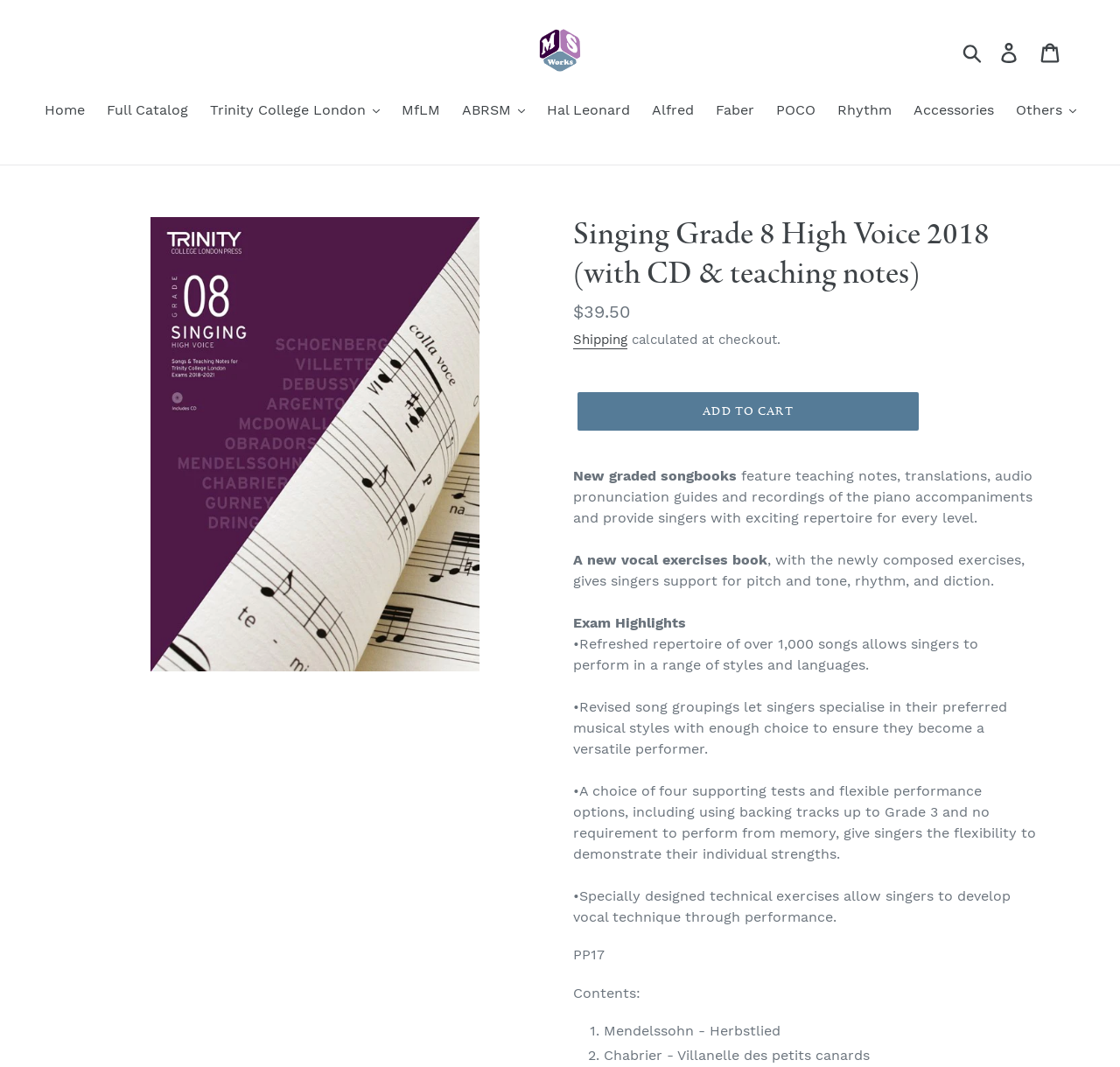Identify the bounding box coordinates of the clickable region required to complete the instruction: "Learn more about 'Trinity College London'". The coordinates should be given as four float numbers within the range of 0 and 1, i.e., [left, top, right, bottom].

[0.179, 0.094, 0.346, 0.116]